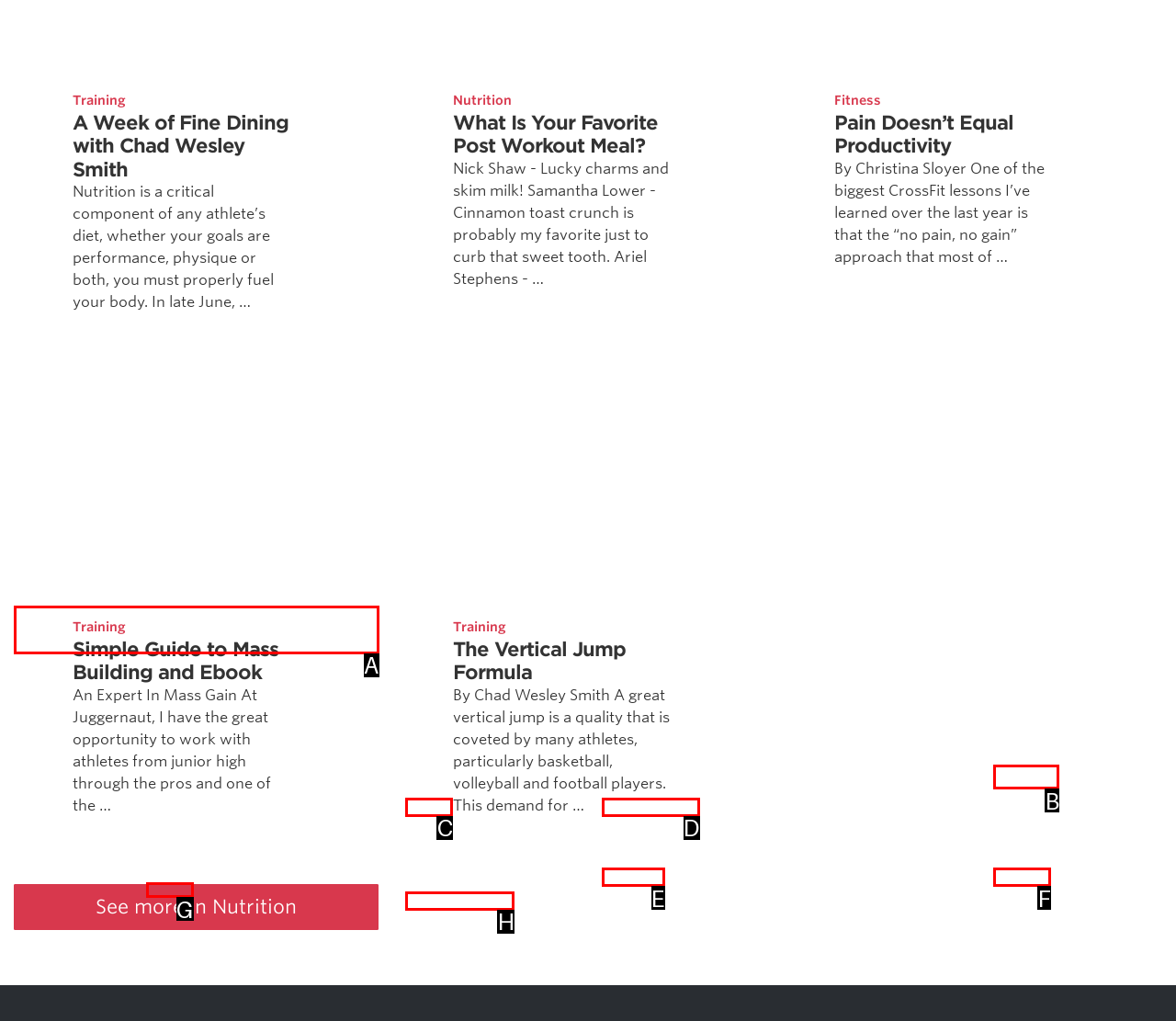Choose the letter of the element that should be clicked to complete the task: Explore the 'Nutrition' section
Answer with the letter from the possible choices.

A